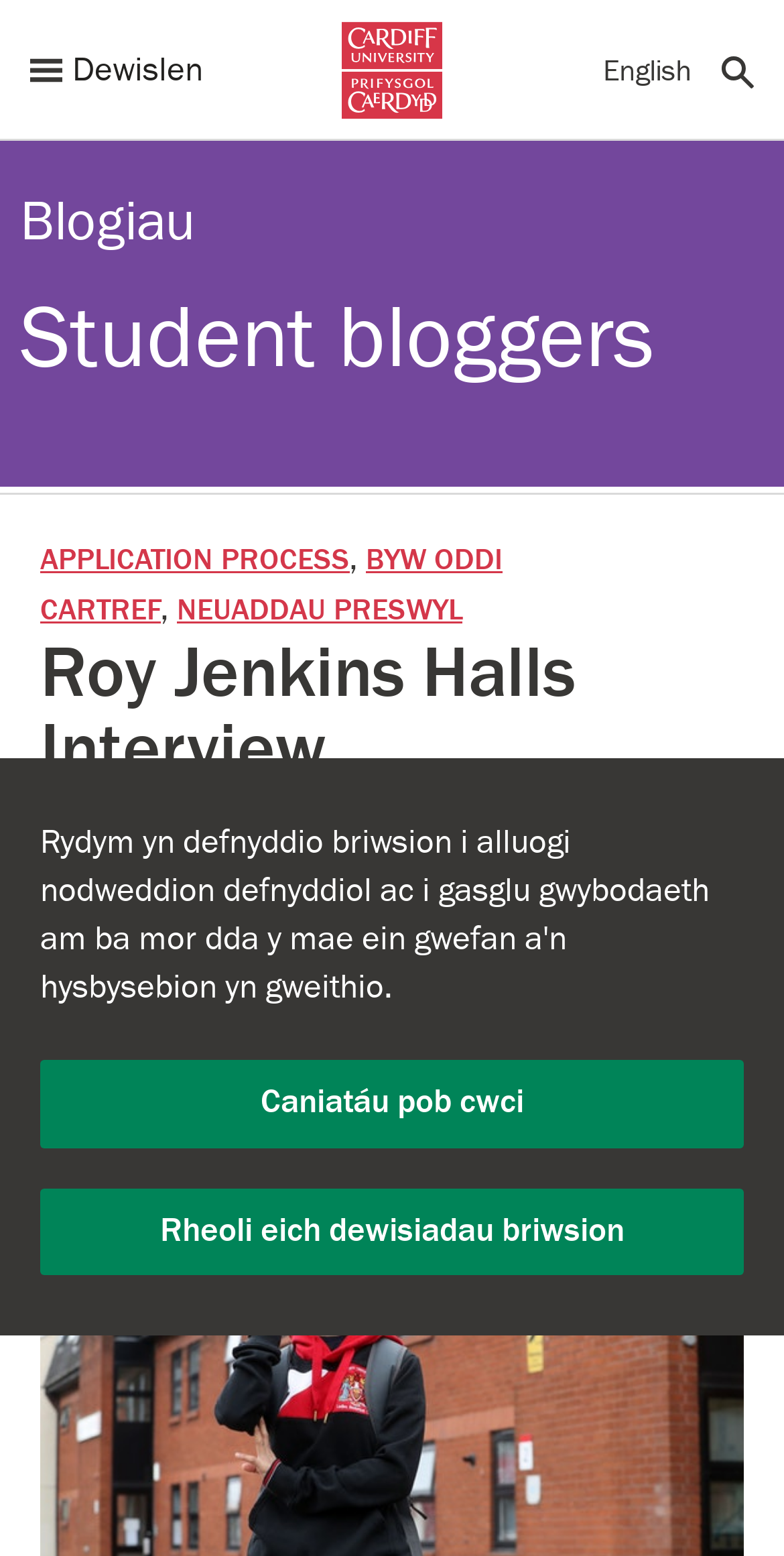Reply to the question with a brief word or phrase: What is the title of the blog post?

Roy Jenkins Halls Interview